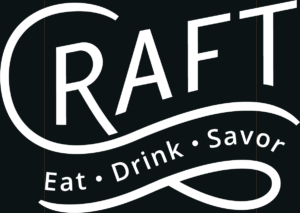What is the purpose of the tagline 'Eat • Drink • Savor'?
Based on the screenshot, answer the question with a single word or phrase.

To convey culinary delight